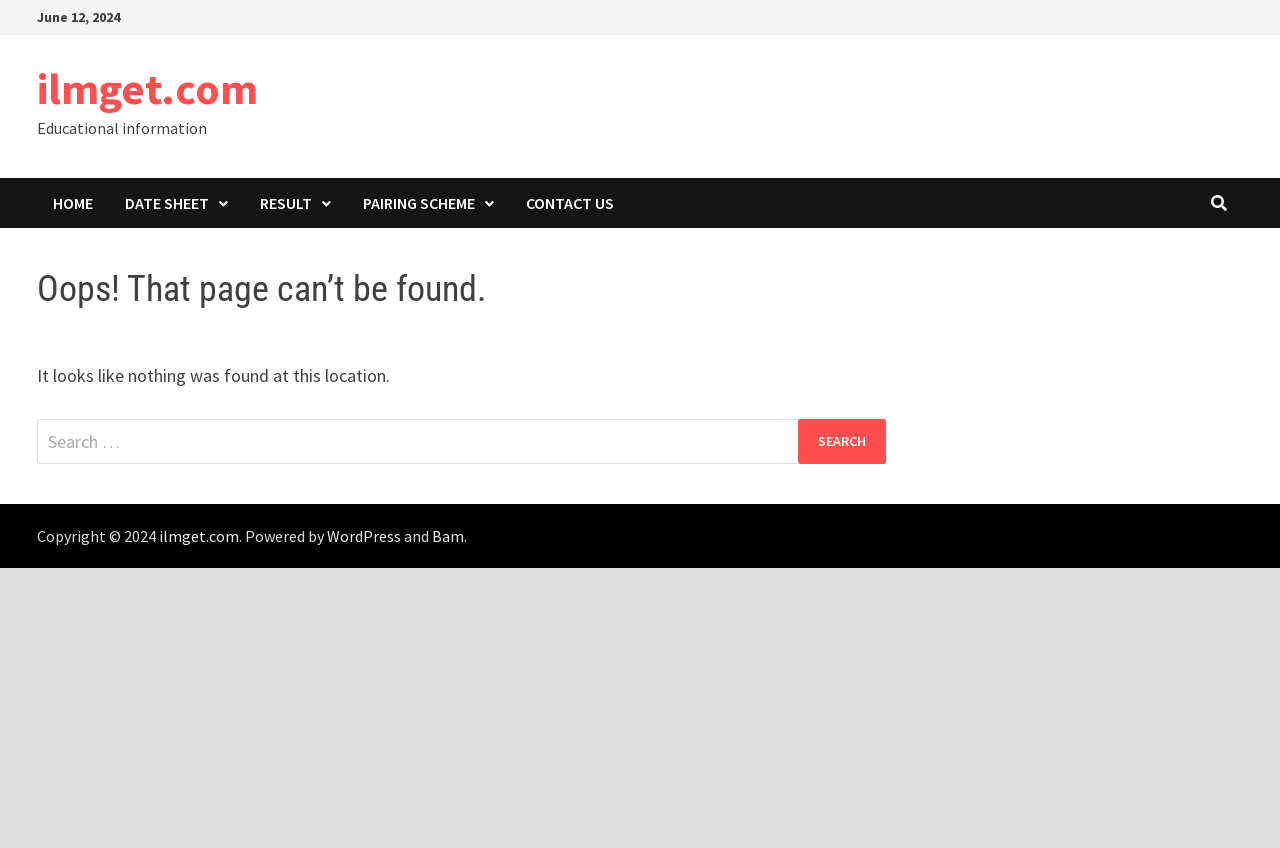Please look at the image and answer the question with a detailed explanation: What is the current date?

The current date is mentioned at the top of the webpage, which is June 12, 2024.